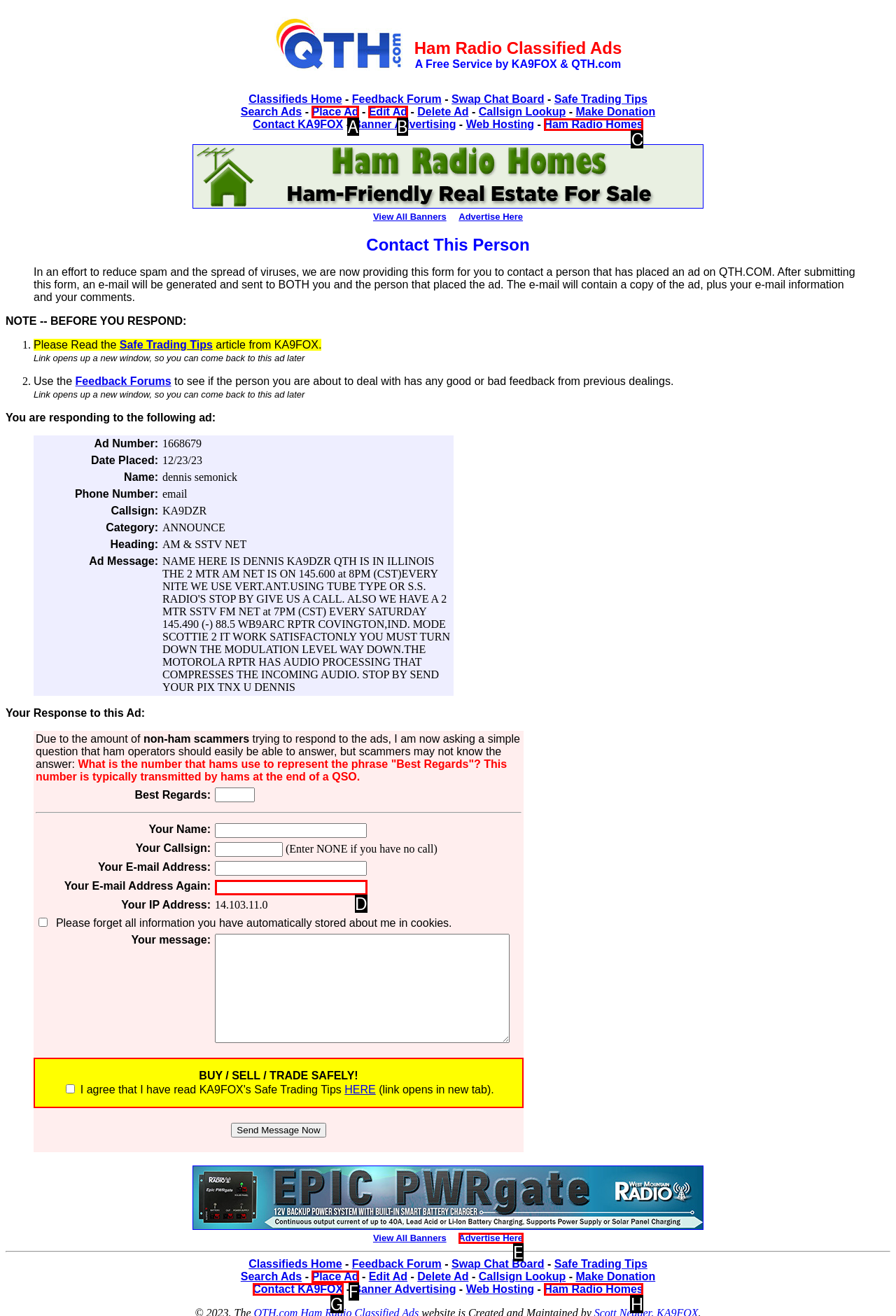Identify which option matches the following description: Place Ad
Answer by giving the letter of the correct option directly.

A